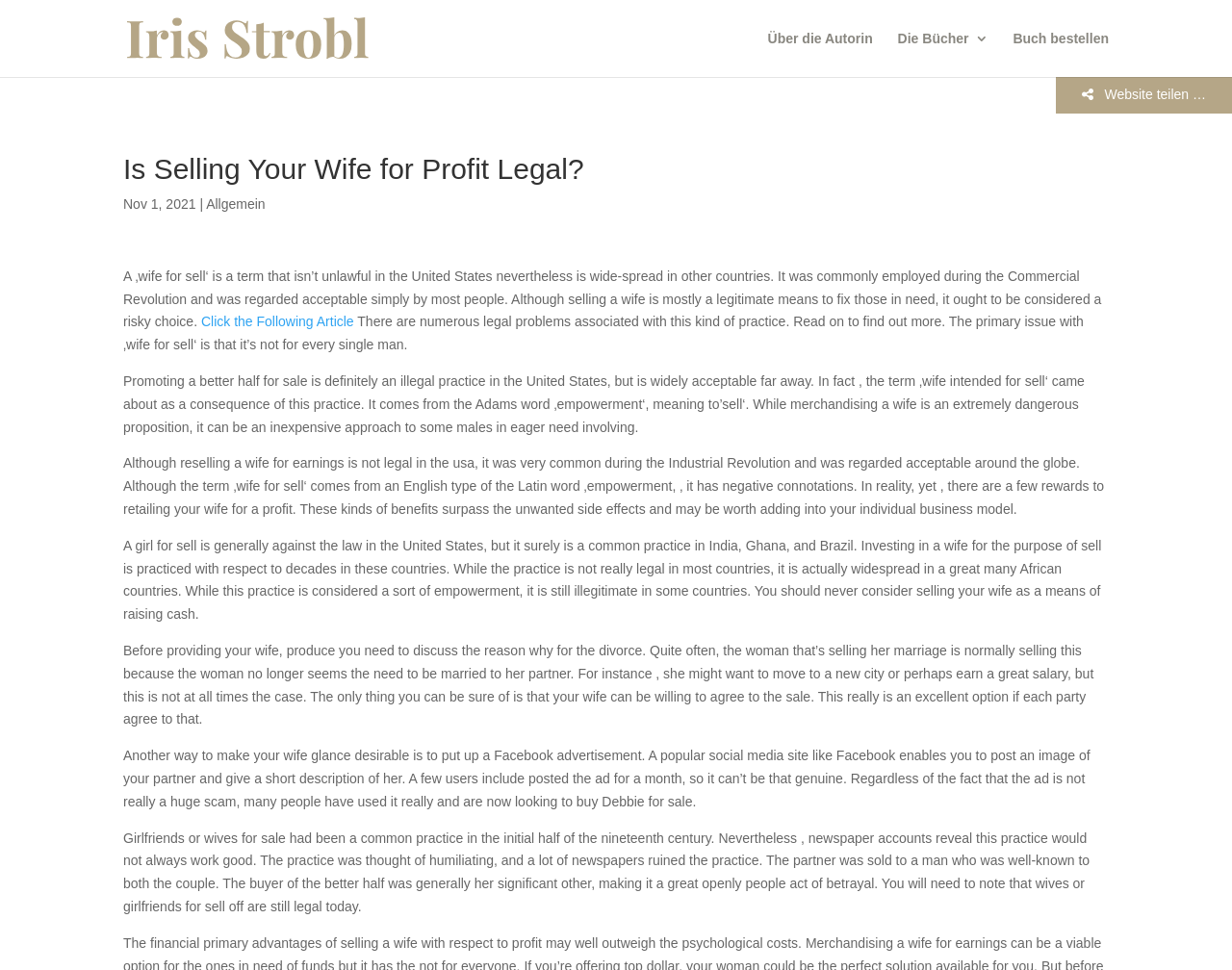Identify and provide the main heading of the webpage.

Is Selling Your Wife for Profit Legal?